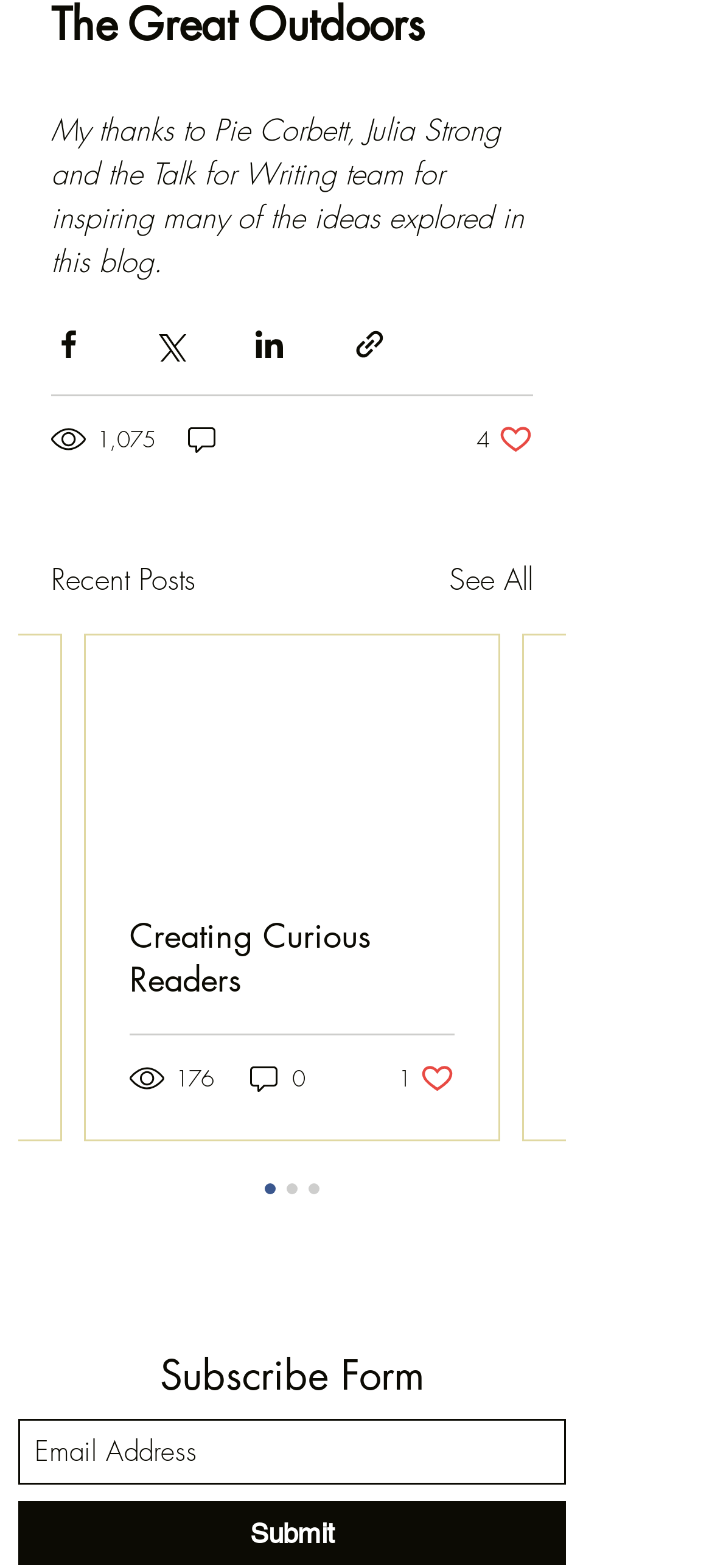Use a single word or phrase to answer the question: 
How many recent posts are displayed?

1